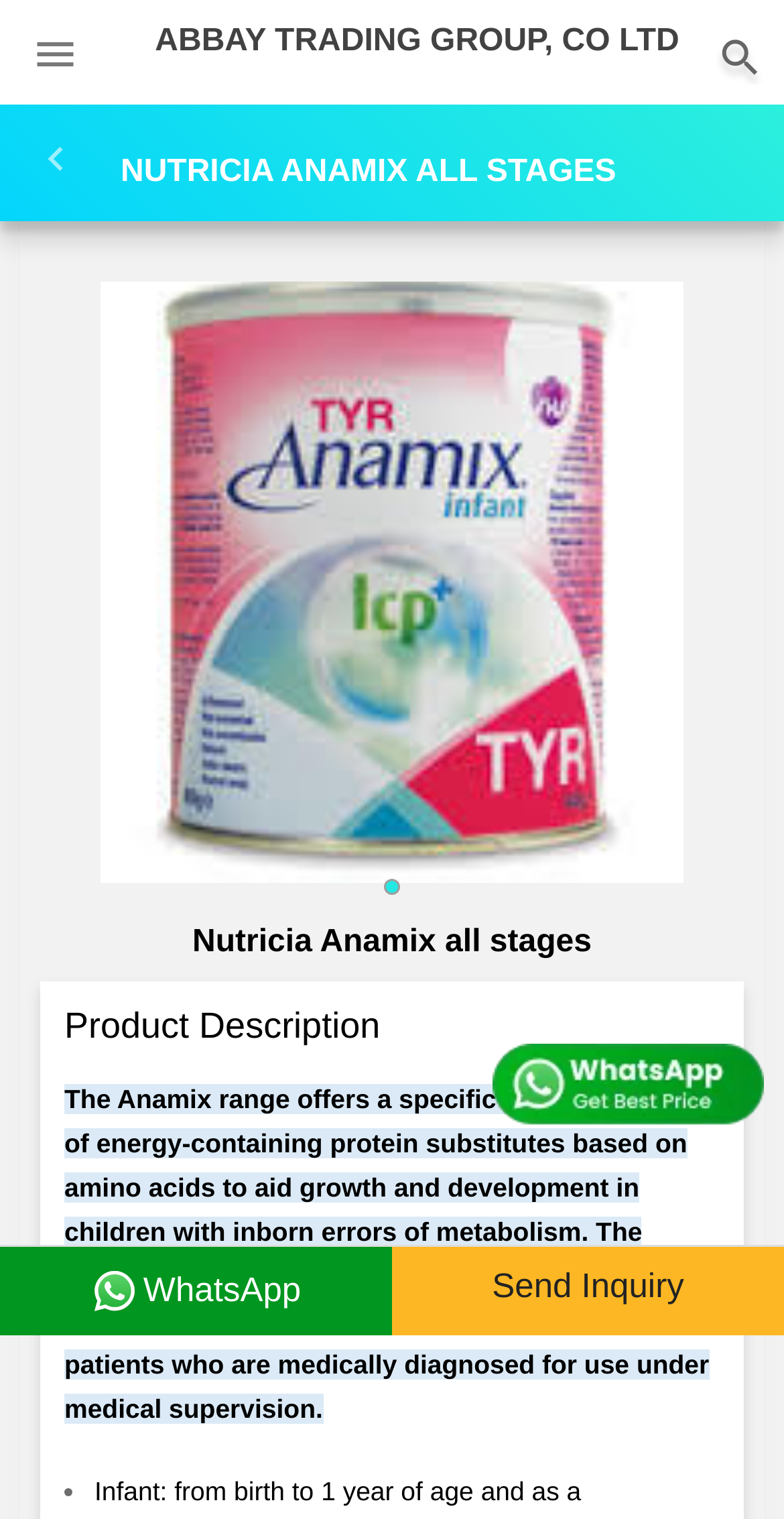Generate the title text from the webpage.

NUTRICIA ANAMIX ALL STAGES